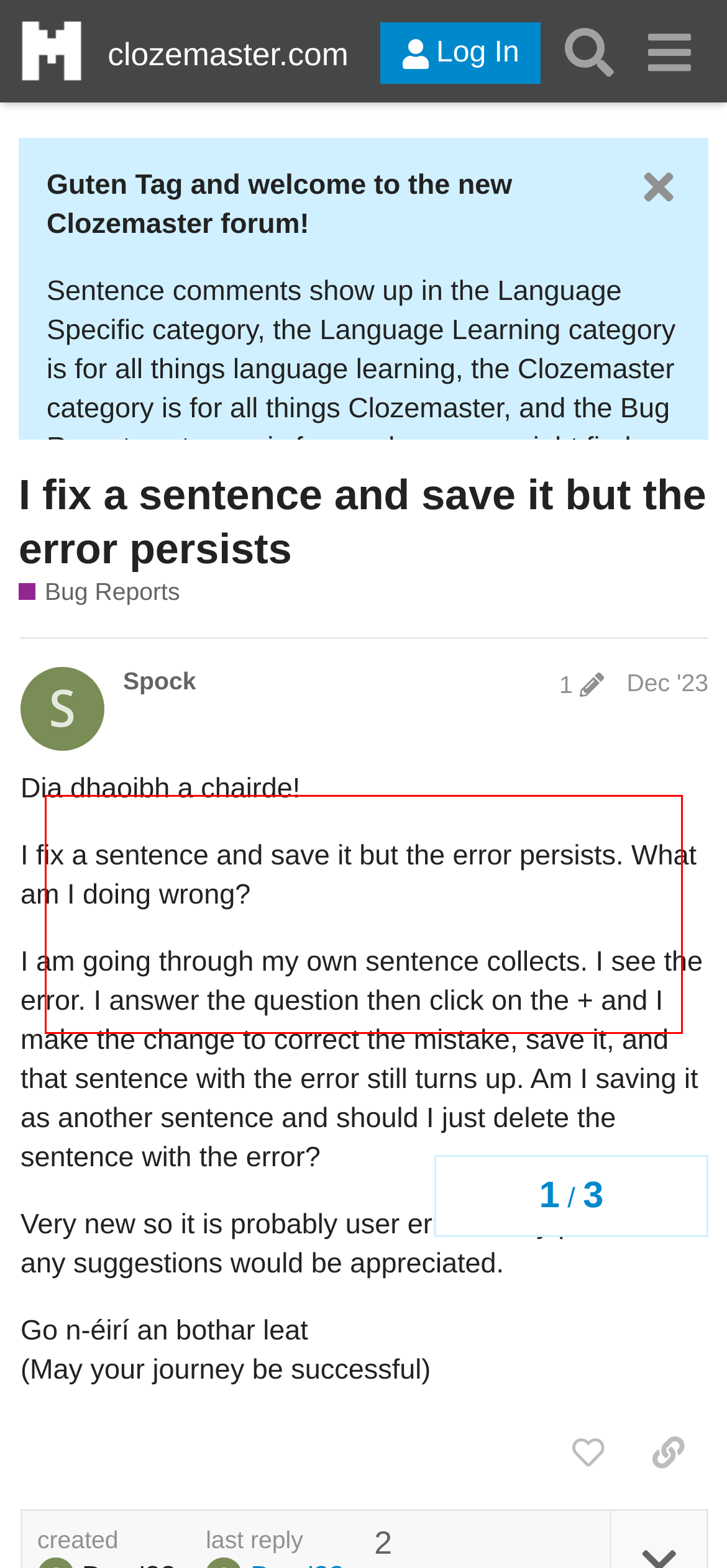Given a screenshot of a webpage with a red bounding box, please identify and retrieve the text inside the red rectangle.

New to Clozemaster? Clozemaster is the best resource for intermediate and advanced language learners to get fluent faster, and a great complement to your language studies at any level. Sign up and start playing for free, or learn more here.